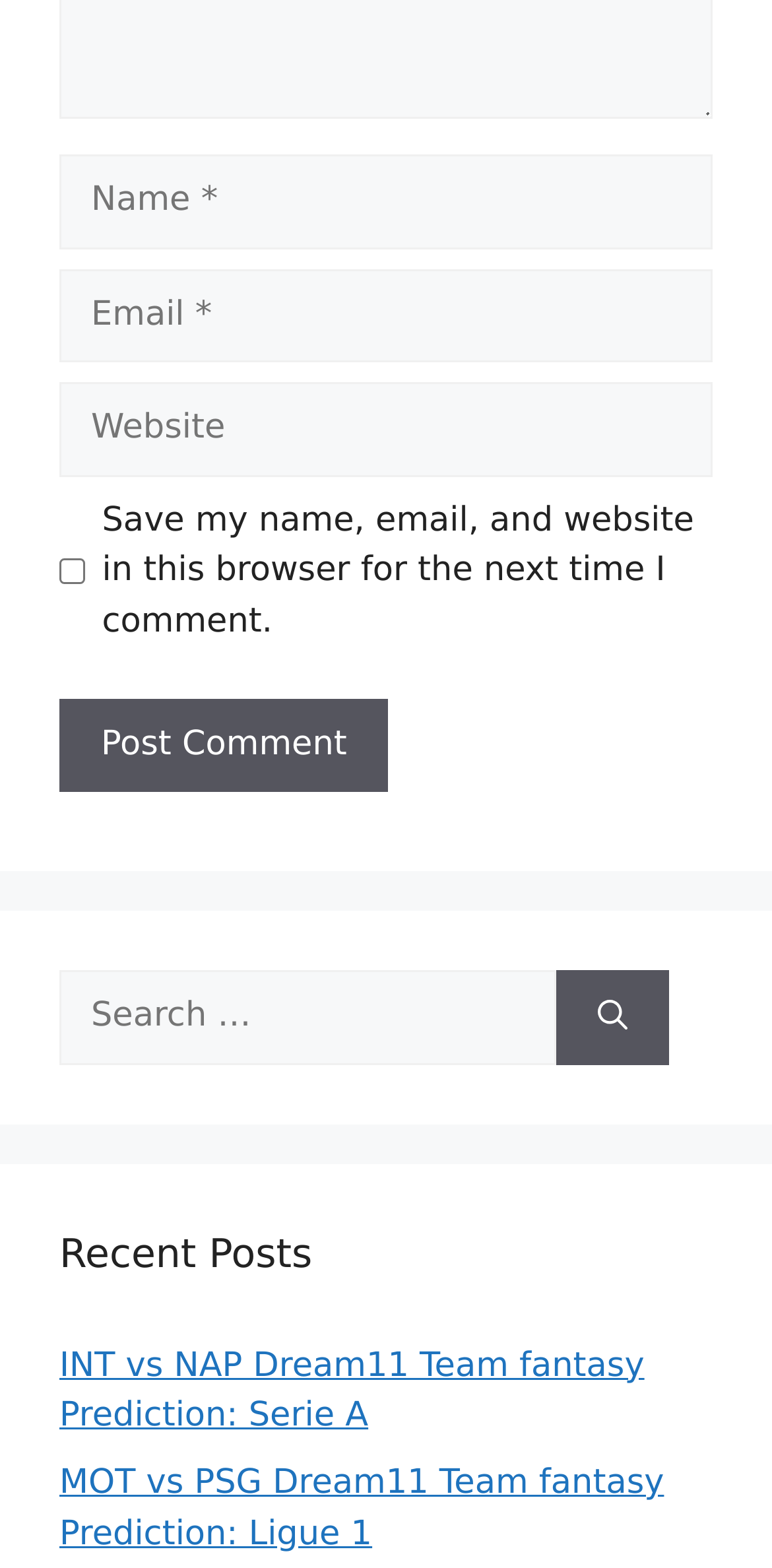Determine the bounding box coordinates of the clickable area required to perform the following instruction: "Post a comment". The coordinates should be represented as four float numbers between 0 and 1: [left, top, right, bottom].

[0.077, 0.445, 0.503, 0.505]